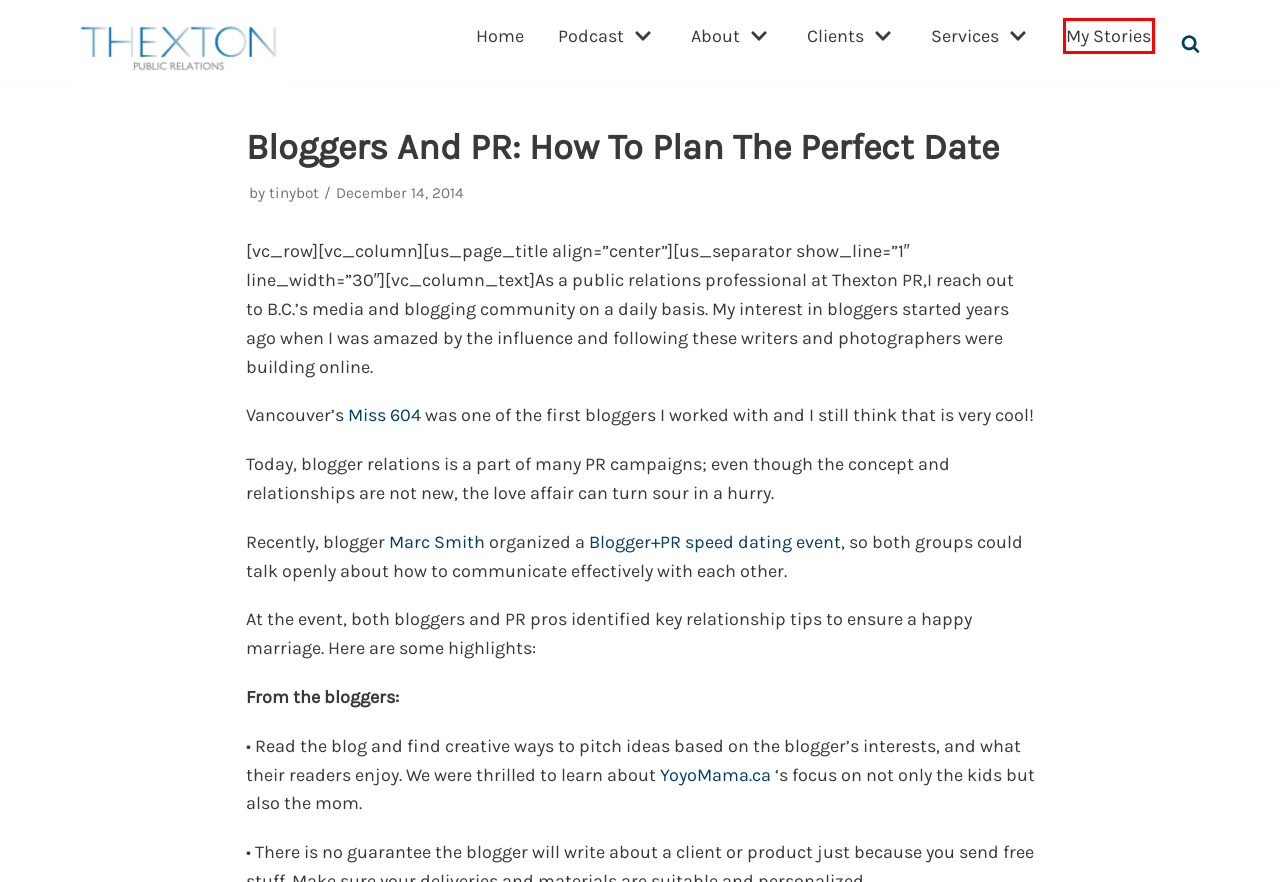You have a screenshot of a webpage with a red bounding box highlighting a UI element. Your task is to select the best webpage description that corresponds to the new webpage after clicking the element. Here are the descriptions:
A. My Stories - Thexton Public Relations
B. Podcast - Thexton Public Relations
C. Clients - Thexton Public Relations
D. About - Thexton Public Relations
E. tinybot, Author at Thexton Public Relations
F. Services - Thexton Public Relations
G. How to Pack for 14 Days and Get Around Toronto Hassle-Free
H. Home - Thexton Public Relations

A